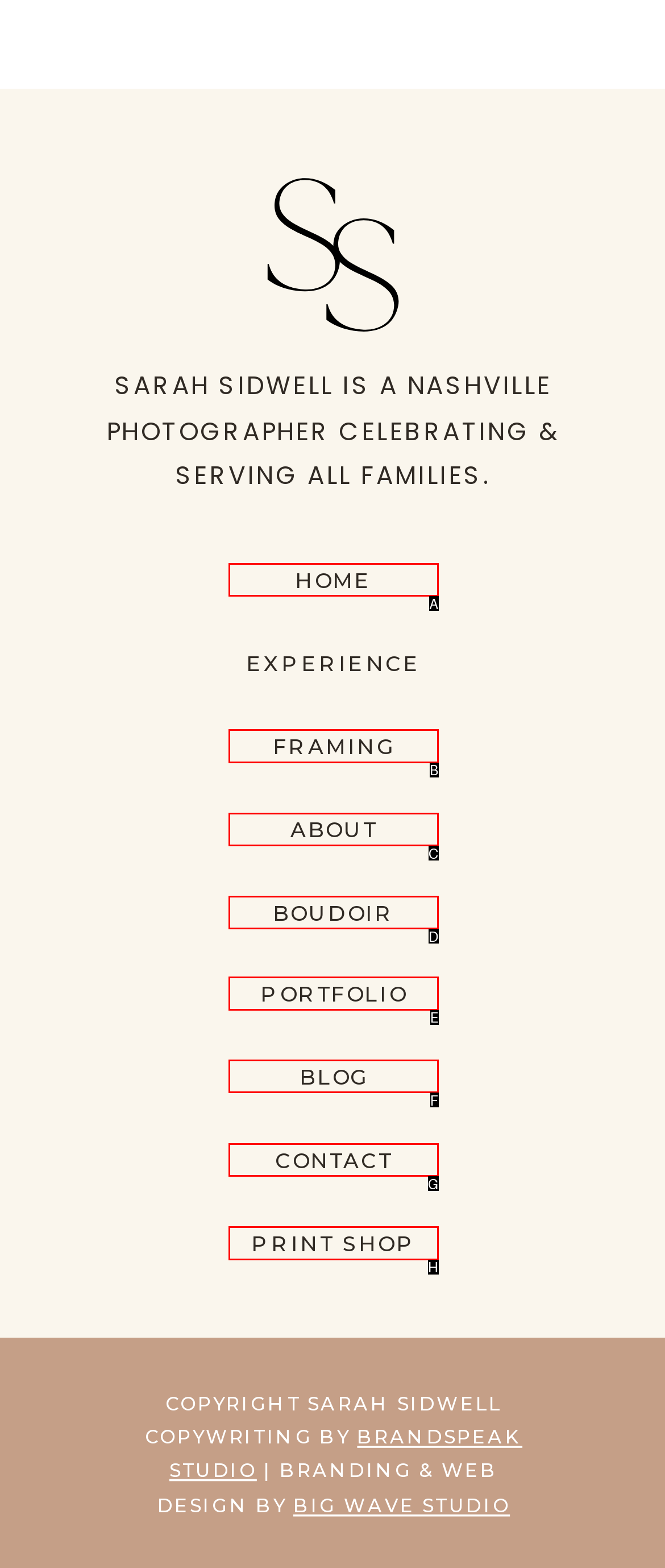Select the correct option from the given choices to perform this task: visit the blog. Provide the letter of that option.

F